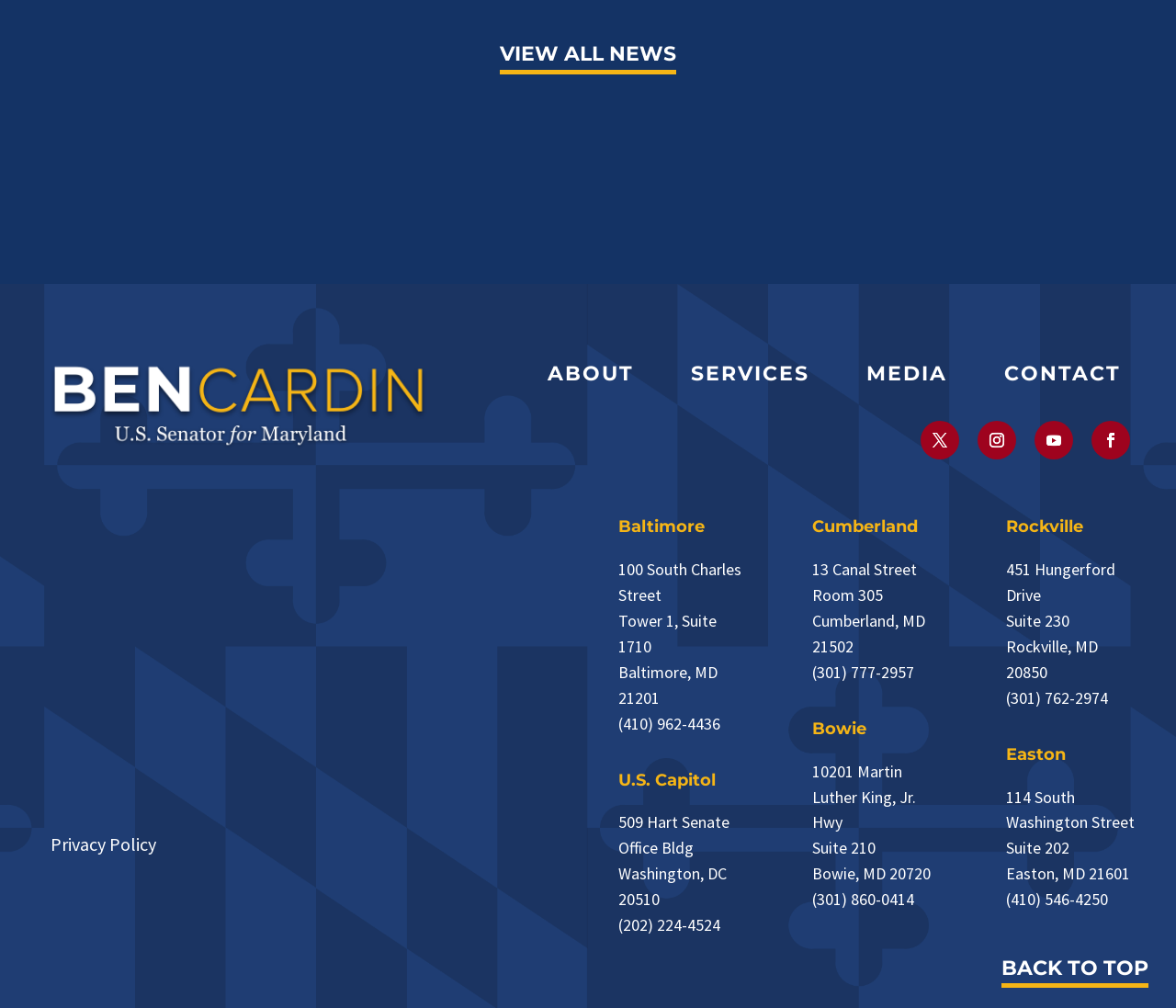Provide your answer to the question using just one word or phrase: What is the street address of the Bowie office?

10201 Martin Luther King, Jr. Hwy